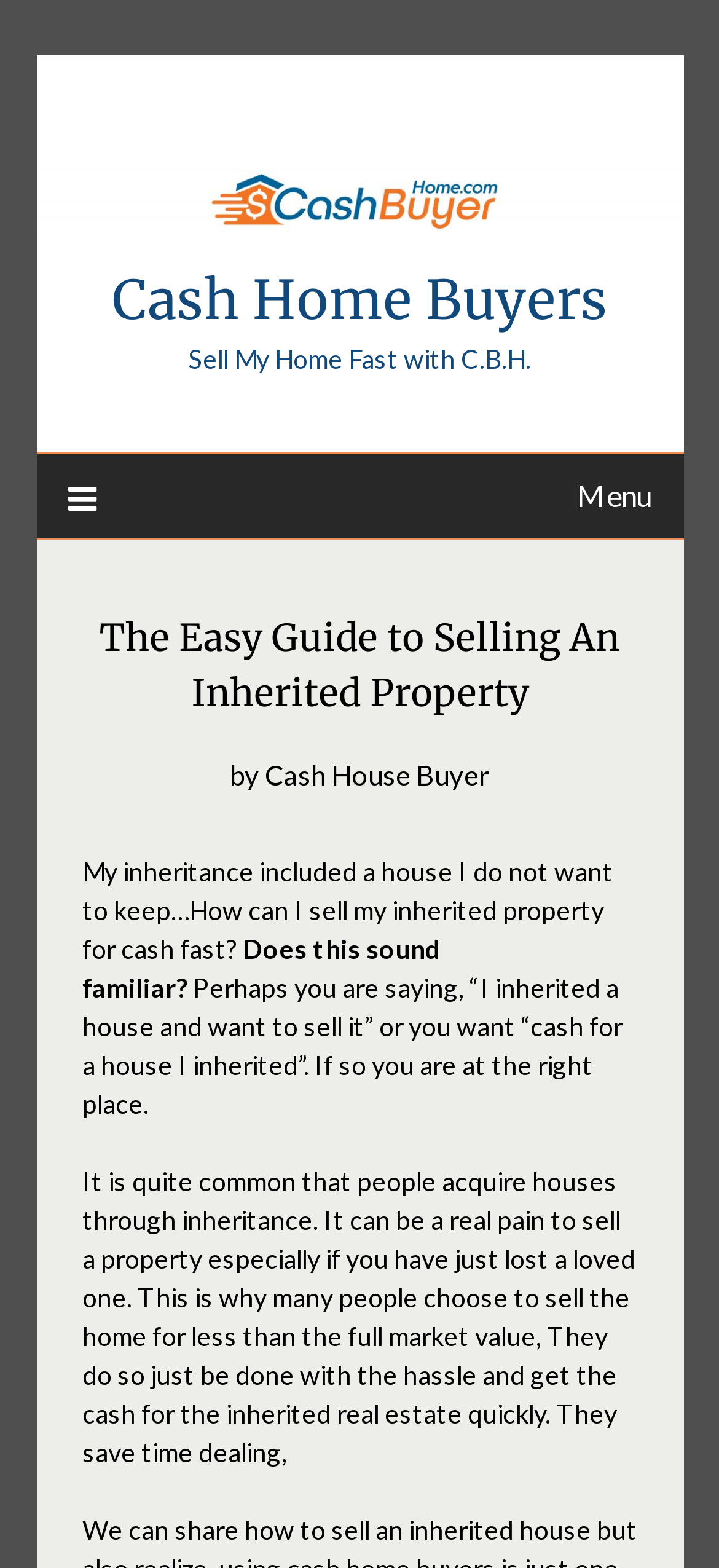Locate and generate the text content of the webpage's heading.

The Easy Guide to Selling An Inherited Property